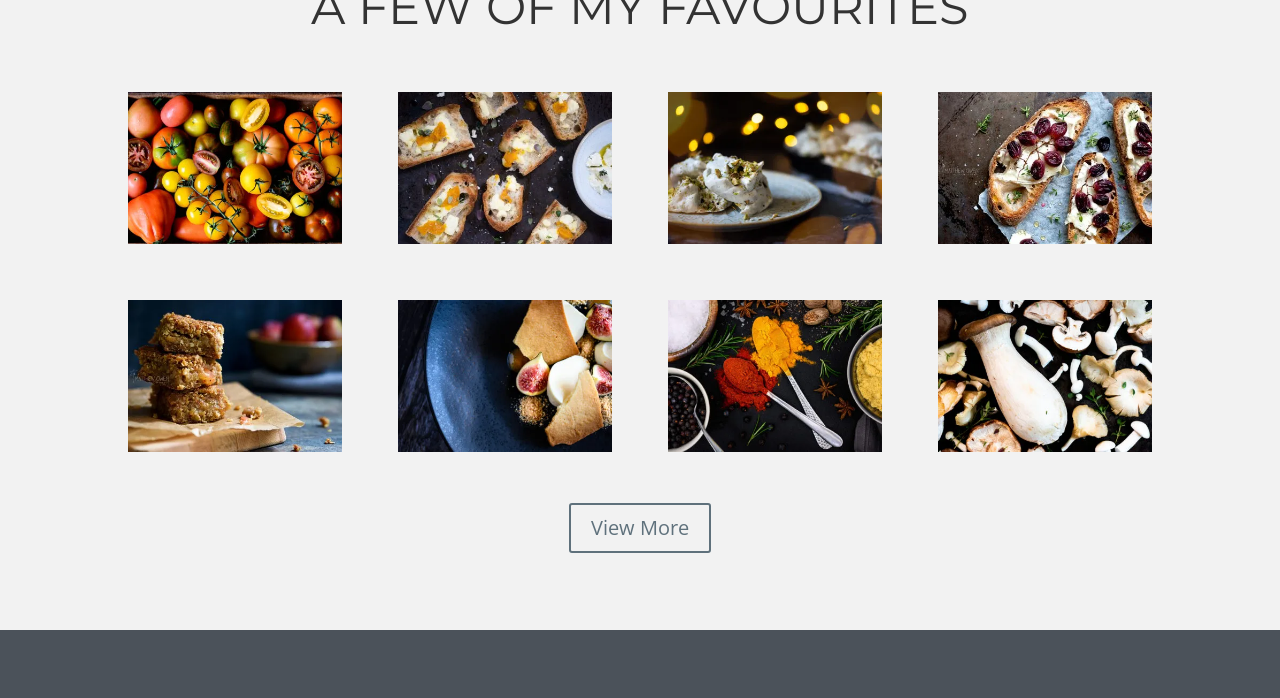Please specify the bounding box coordinates of the clickable region necessary for completing the following instruction: "click the mushroom collection link". The coordinates must consist of four float numbers between 0 and 1, i.e., [left, top, right, bottom].

[0.733, 0.623, 0.9, 0.654]